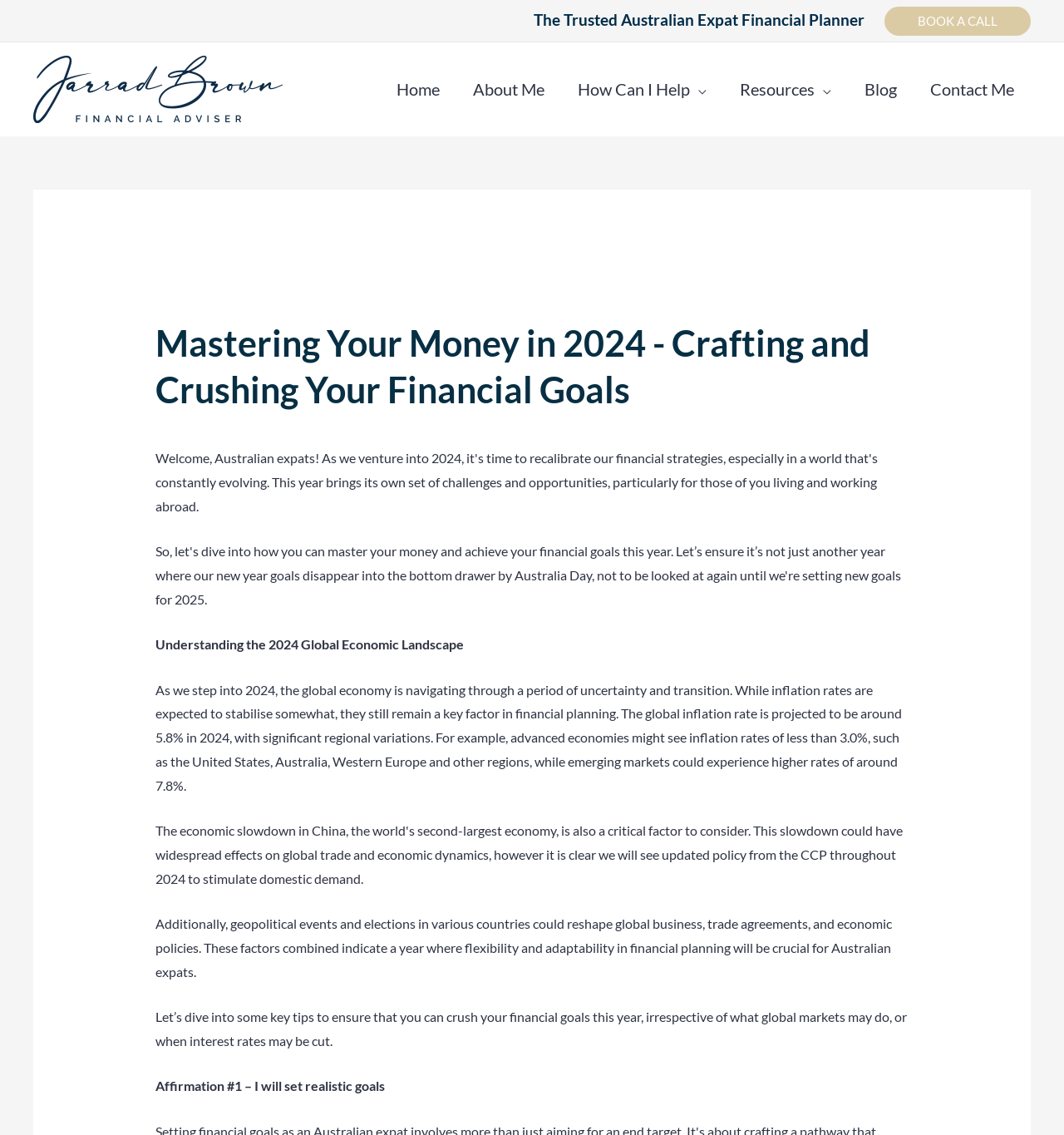Find the bounding box coordinates of the element I should click to carry out the following instruction: "Visit the 'Home' page".

[0.357, 0.052, 0.429, 0.104]